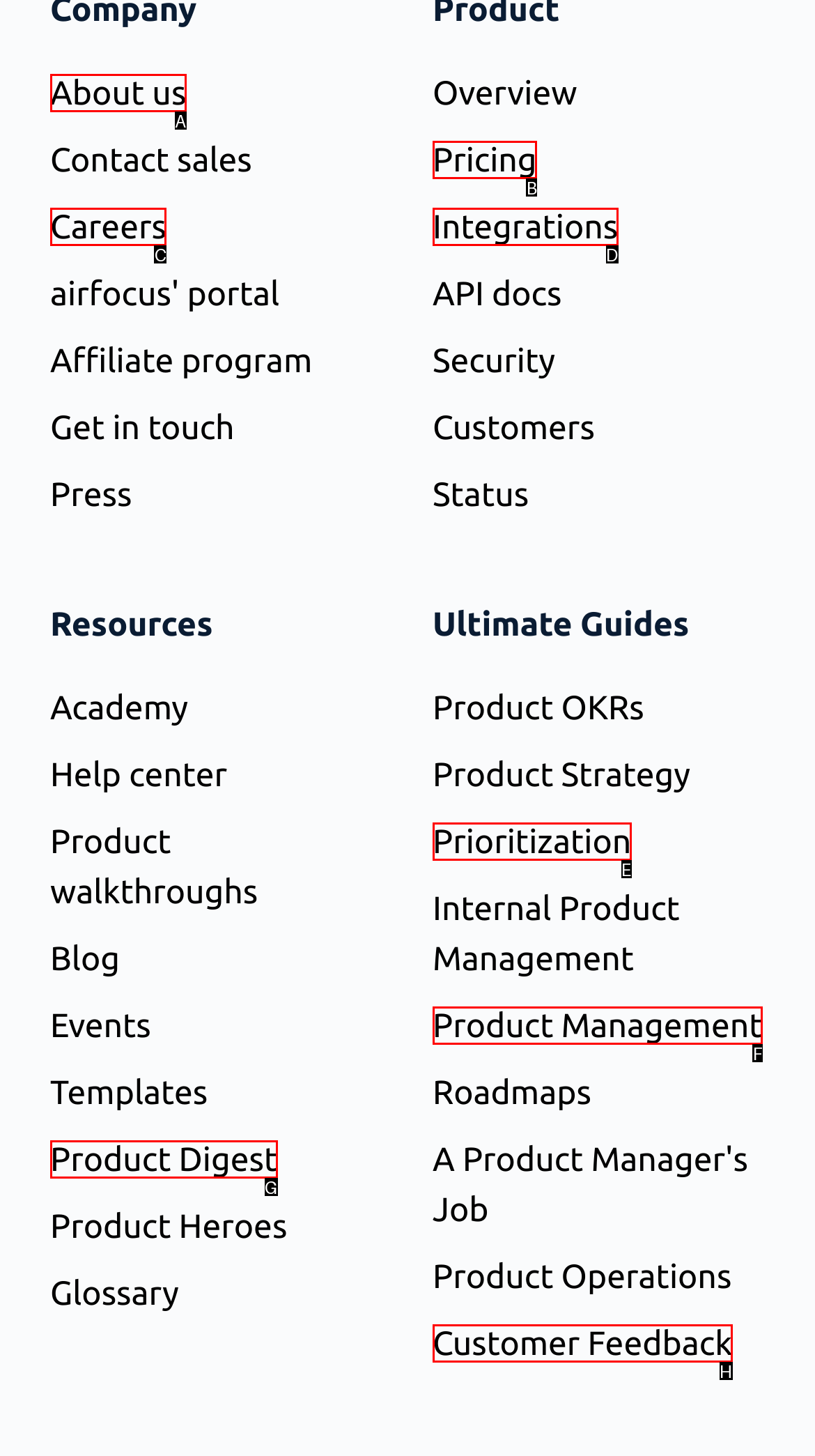Given the element description: Prioritization
Pick the letter of the correct option from the list.

E